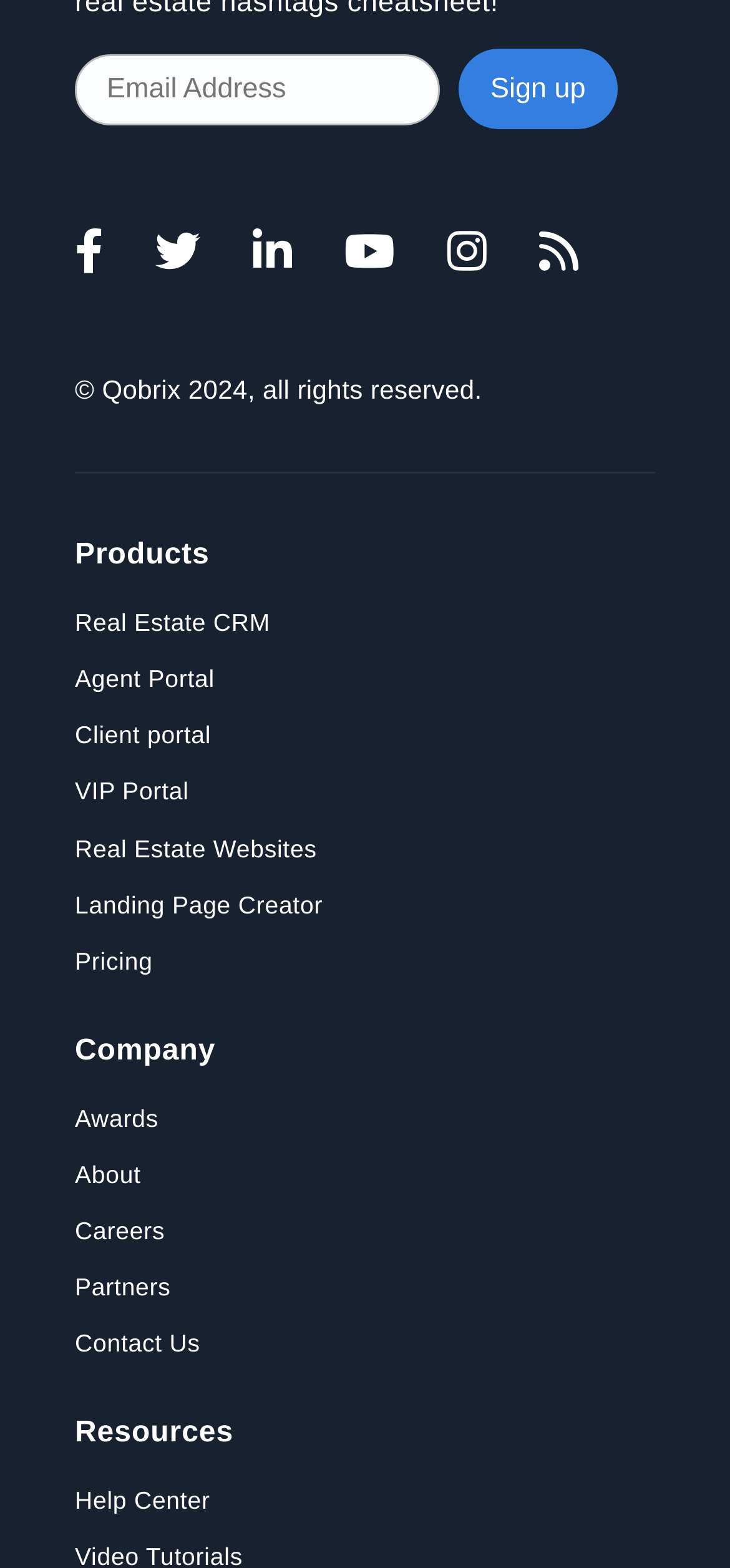What year is mentioned in the copyright notice?
Please ensure your answer is as detailed and informative as possible.

The webpage has a copyright notice at the bottom, which mentions '© Qobrix 2024, all rights reserved.', indicating that the year mentioned is 2024.